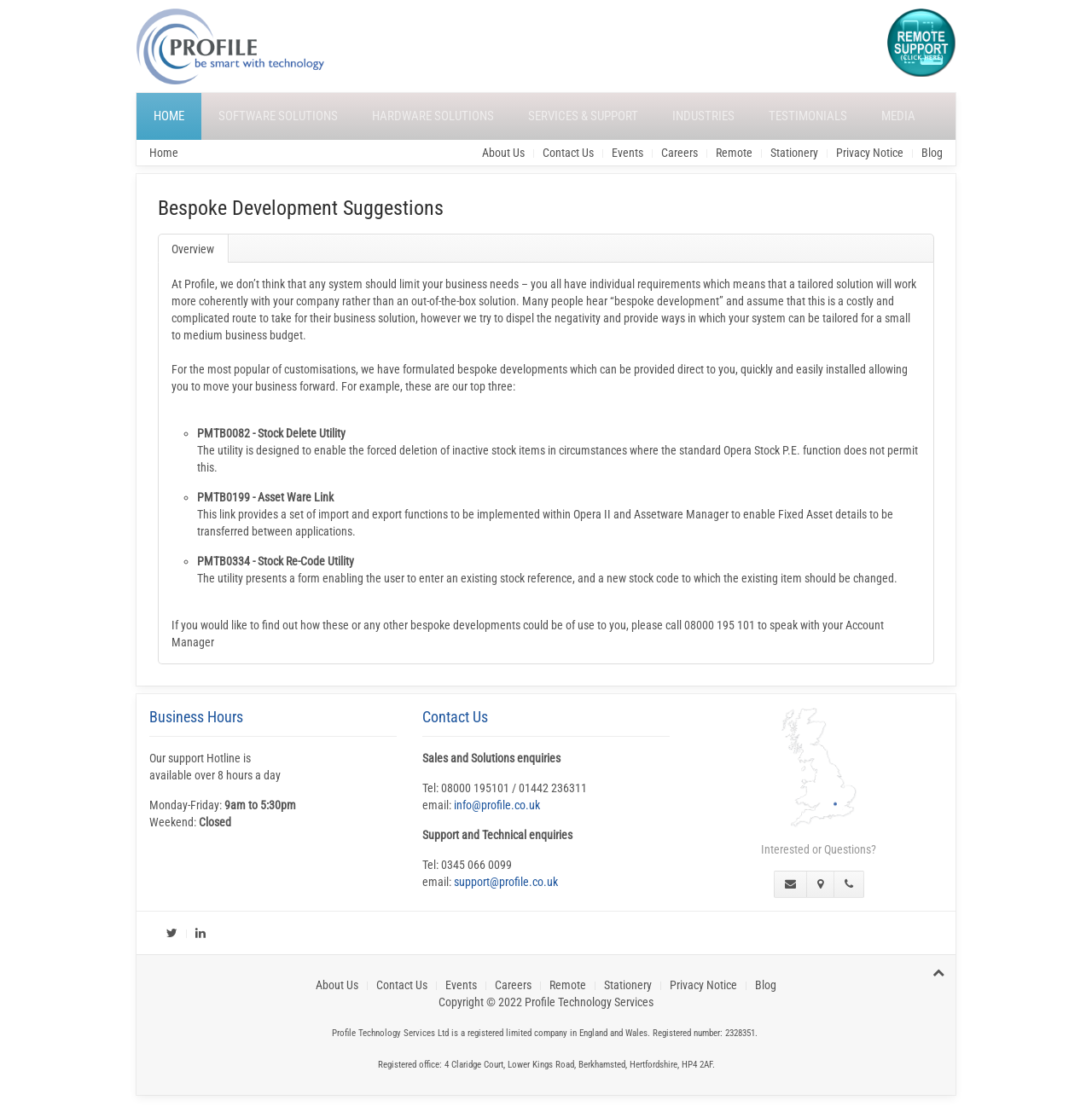From the image, can you give a detailed response to the question below:
What are the business hours?

The business hours can be found in the 'Business Hours' section of the webpage, which is located at the bottom left corner. It states that the support hotline is available from 9am to 5:30pm, Monday to Friday, and closed on weekends.